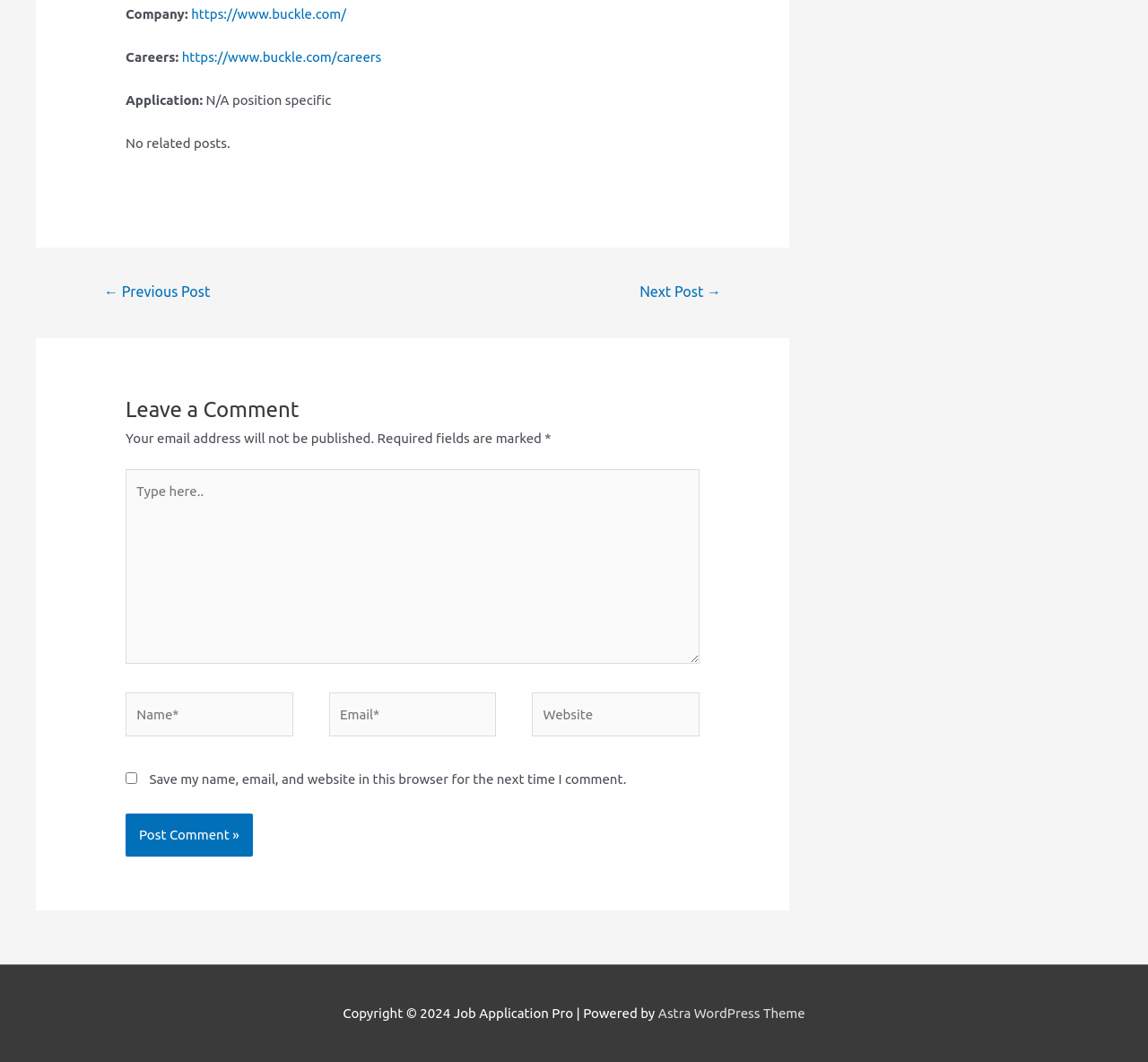Look at the image and give a detailed response to the following question: What is the copyright year?

The copyright year can be found in the footer section, where it says 'Copyright © 2024'. This indicates that the website's content is copyrighted as of 2024.